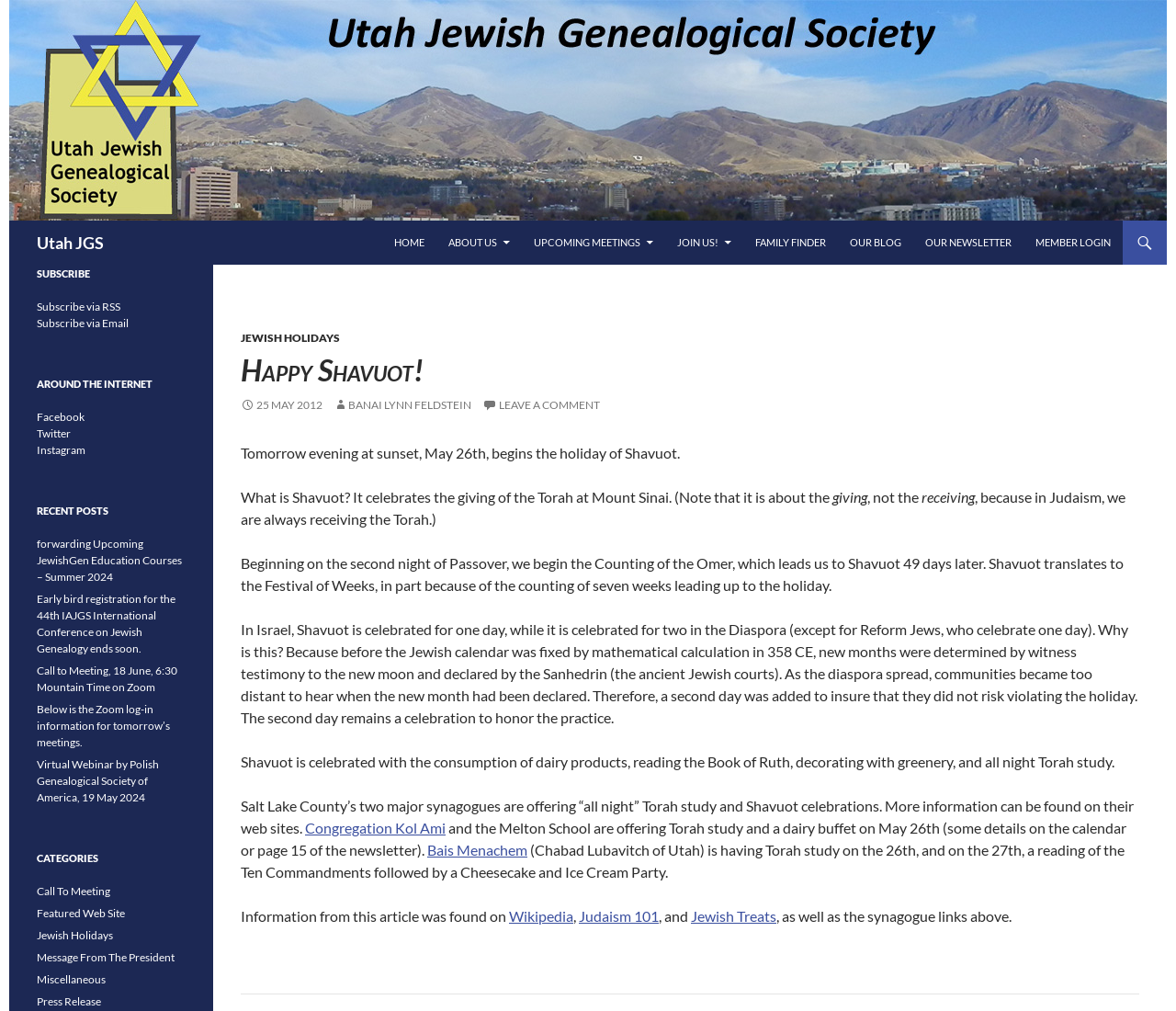What is the significance of dairy products on Shavuot?
Look at the image and answer with only one word or phrase.

They are consumed